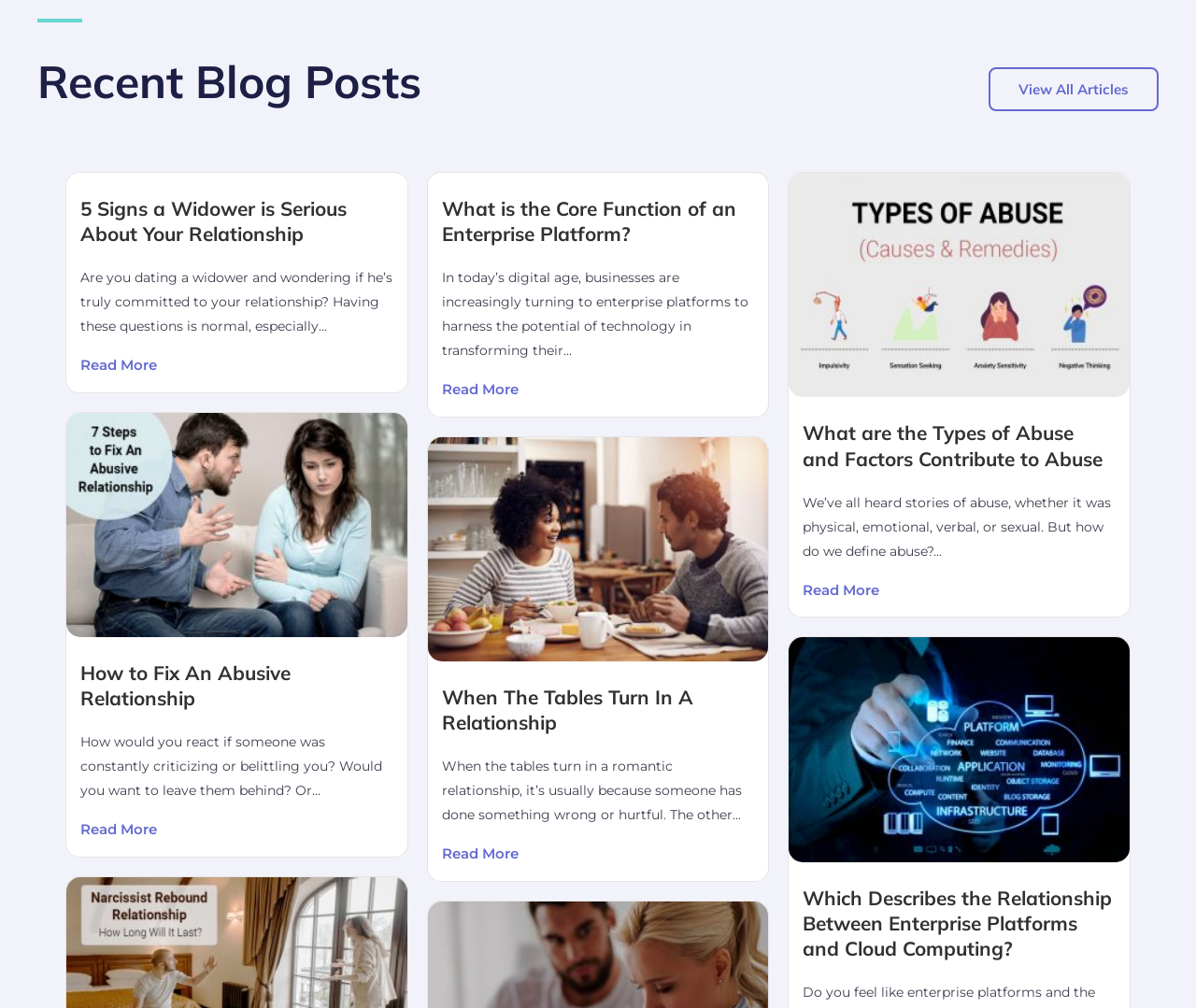How many articles are on this webpage?
Using the picture, provide a one-word or short phrase answer.

5